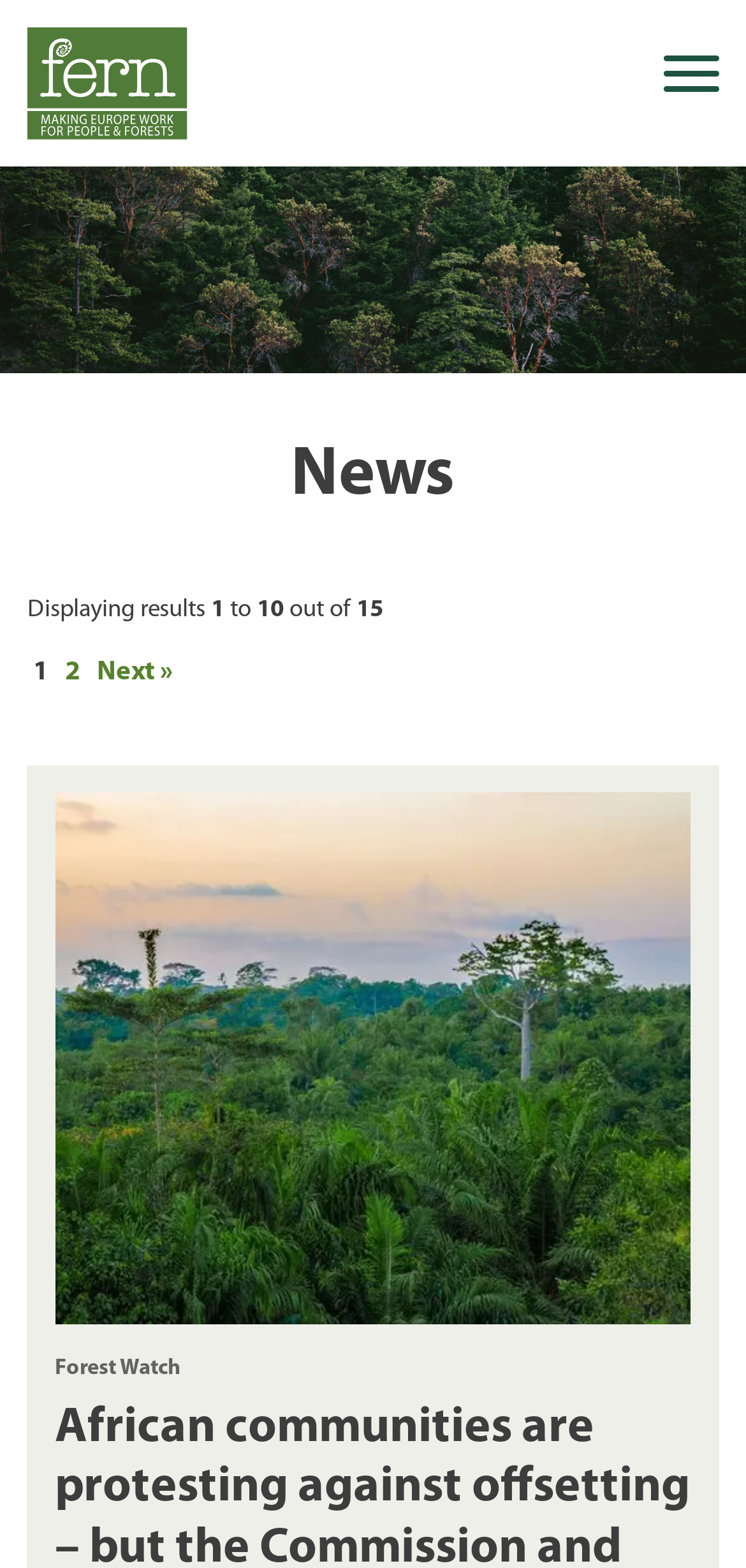Please find the bounding box coordinates of the section that needs to be clicked to achieve this instruction: "Visit Fern homepage".

[0.037, 0.018, 0.25, 0.089]